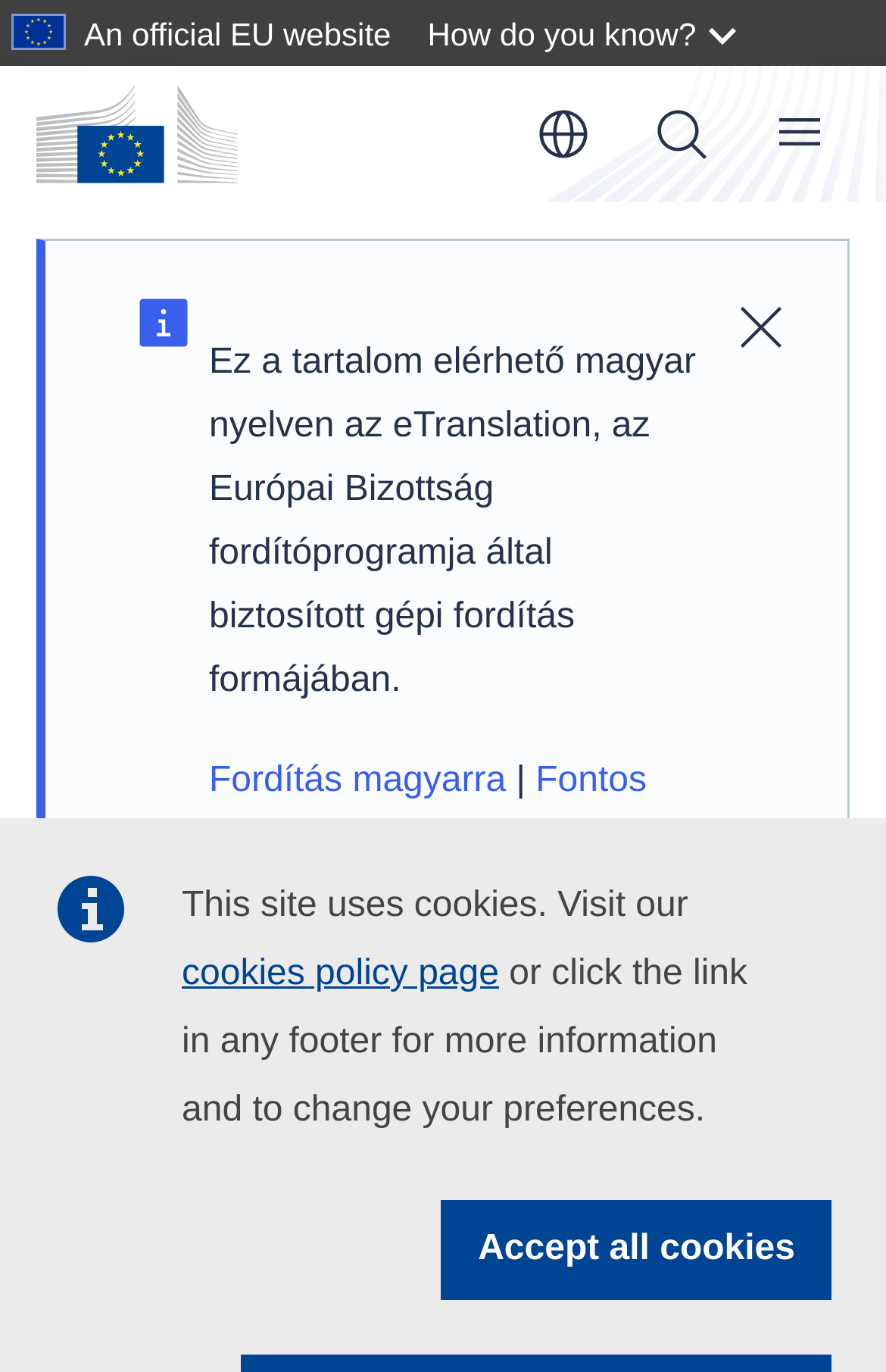Please identify and generate the text content of the webpage's main heading.

7th EU ETS Compliance Conference